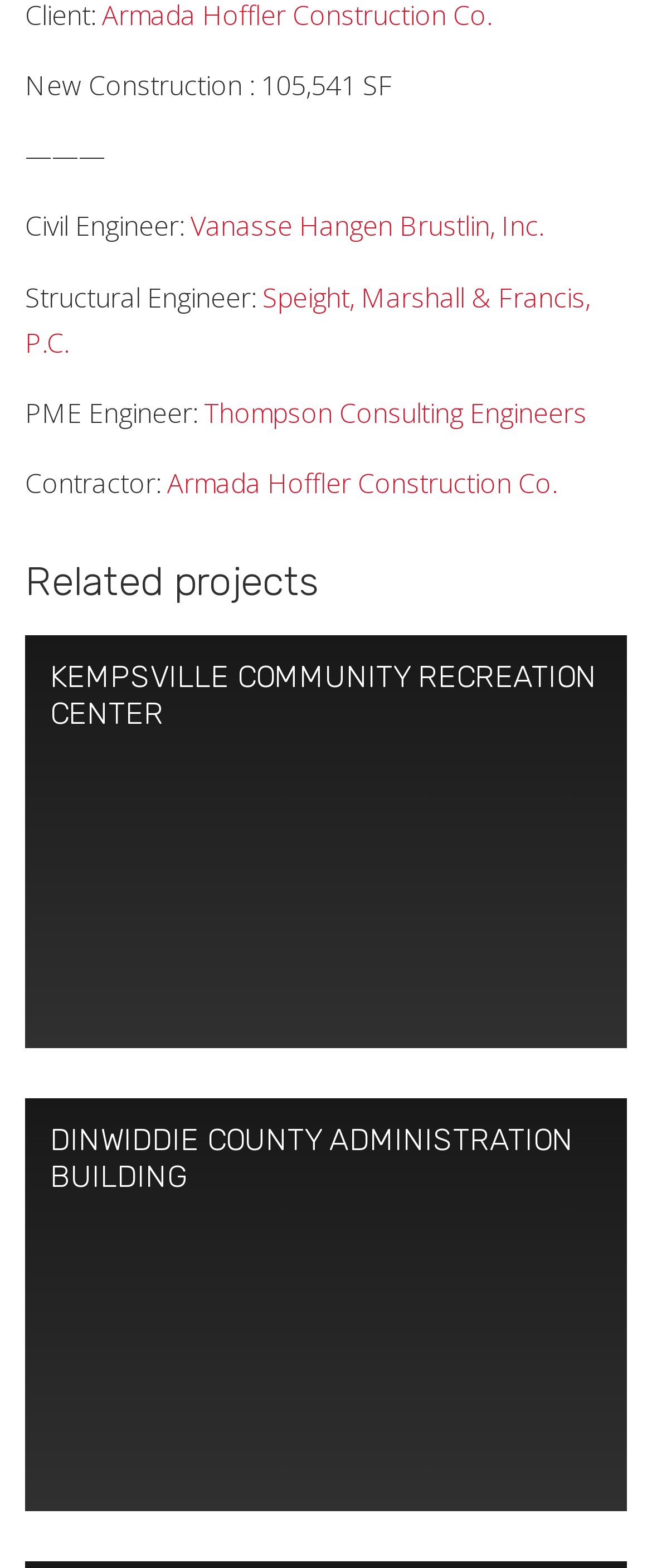What is the size of the new construction?
Based on the visual information, provide a detailed and comprehensive answer.

The size of the new construction is mentioned in the first line of the webpage as 'New Construction : 105,541 SF'.